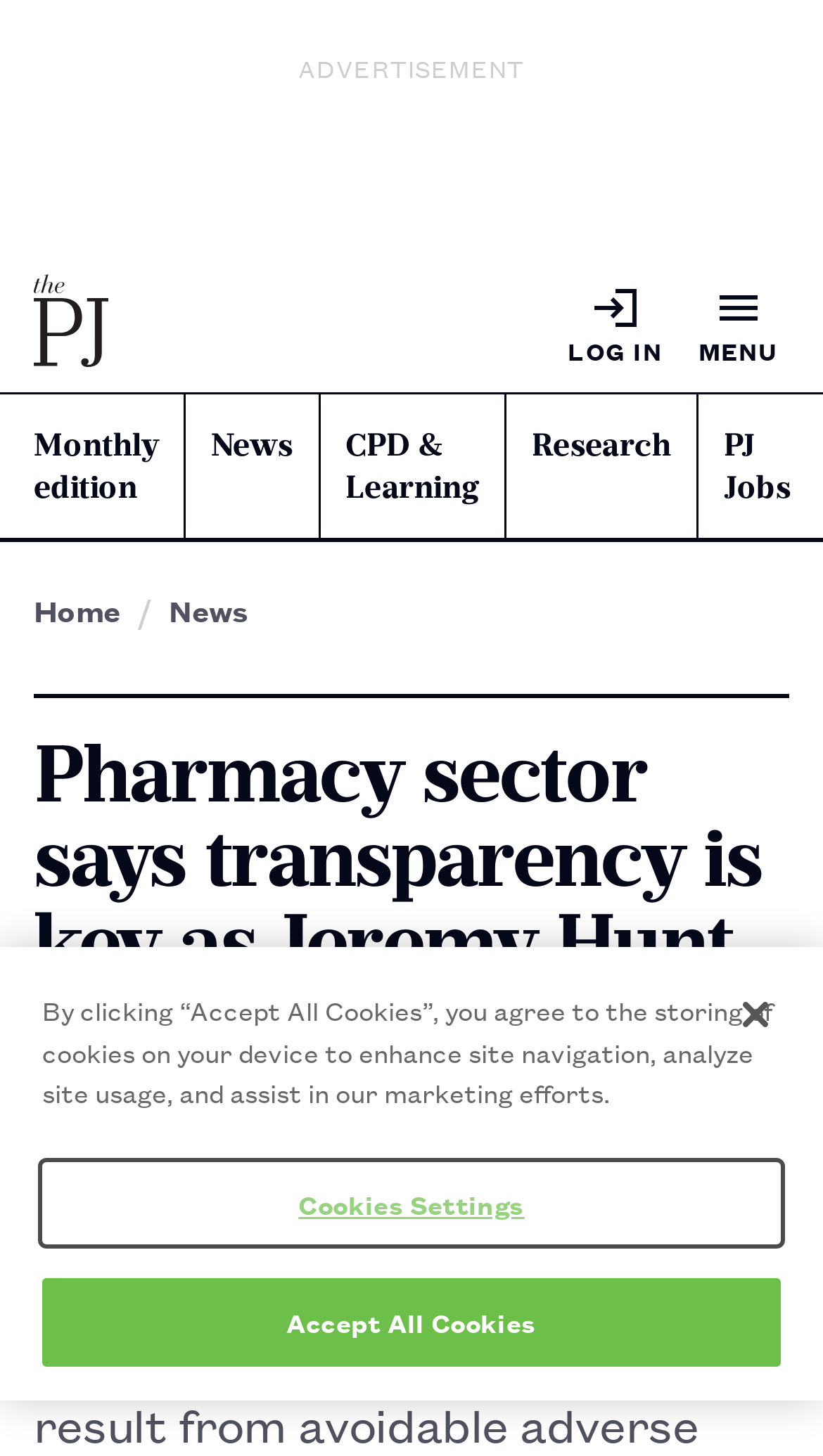Using a single word or phrase, answer the following question: 
What is the topic of the current news article?

Pharmacy sector and drug errors